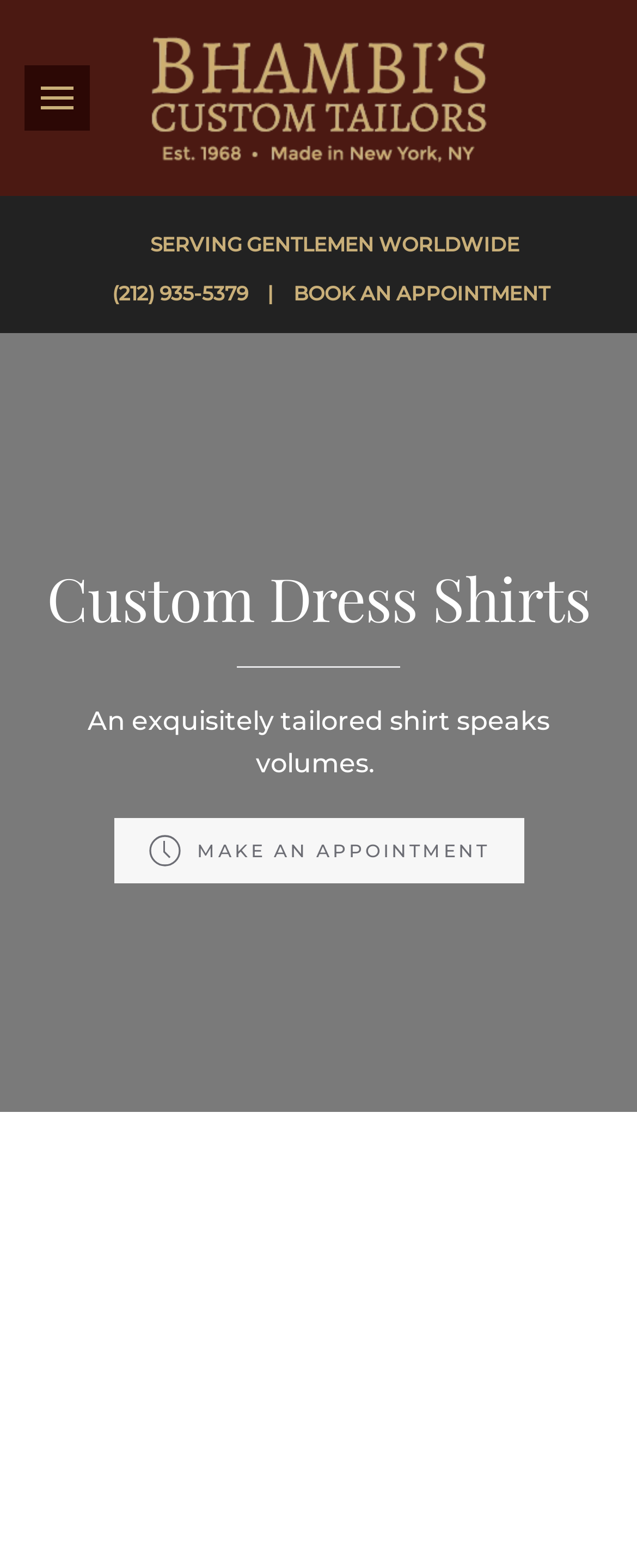Your task is to extract the text of the main heading from the webpage.

Custom Dress Shirts